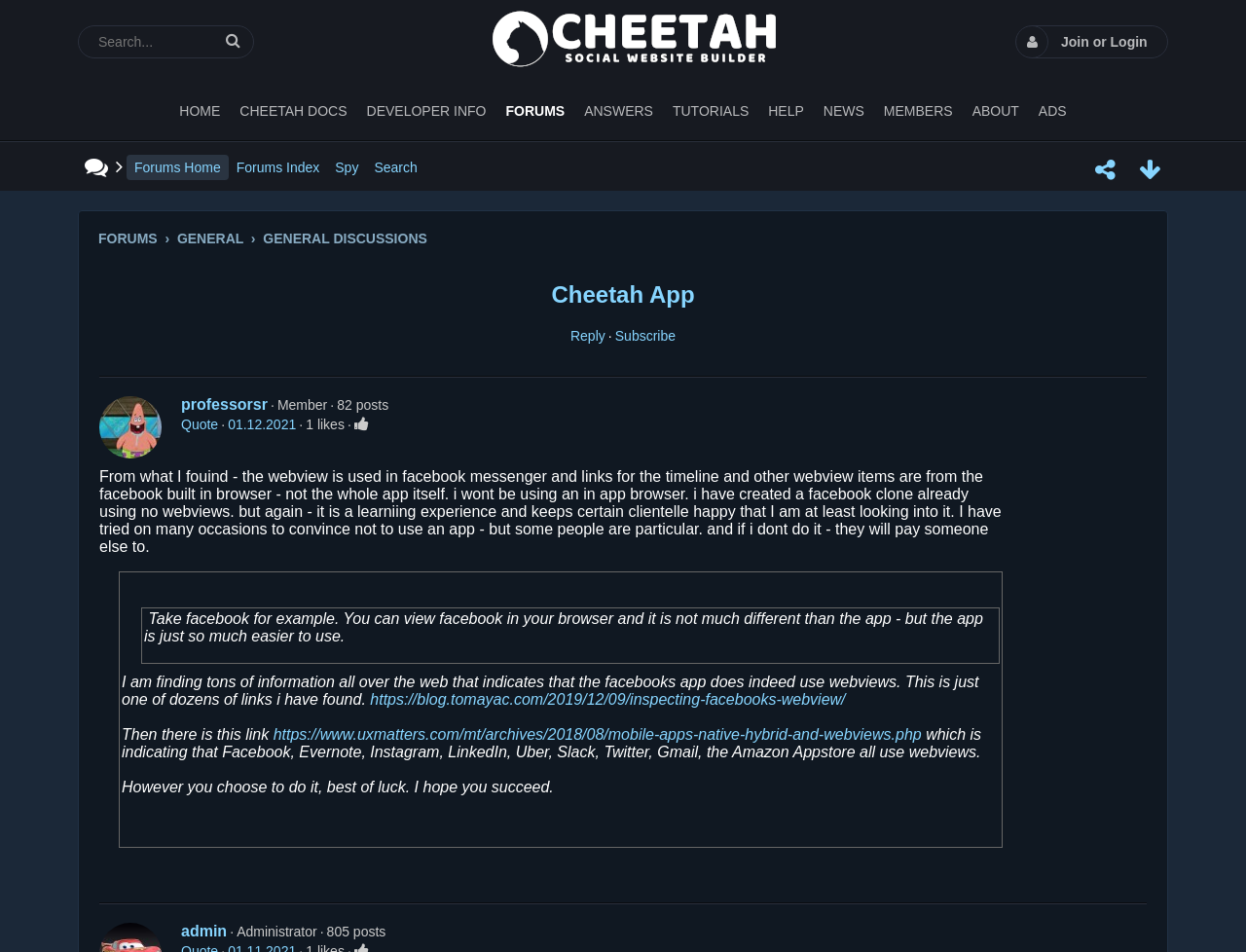Find the bounding box coordinates of the clickable region needed to perform the following instruction: "Join or Login". The coordinates should be provided as four float numbers between 0 and 1, i.e., [left, top, right, bottom].

[0.815, 0.01, 0.938, 0.075]